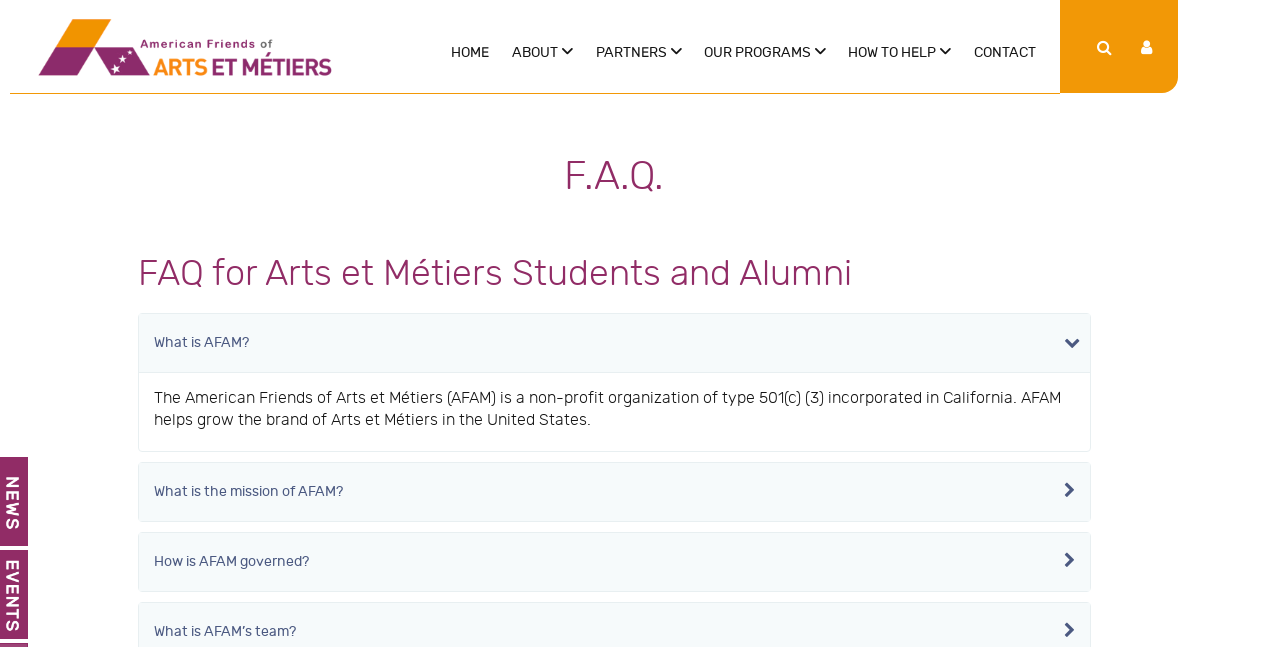What is the mission of AFAM?
Based on the image, provide your answer in one word or phrase.

Not specified